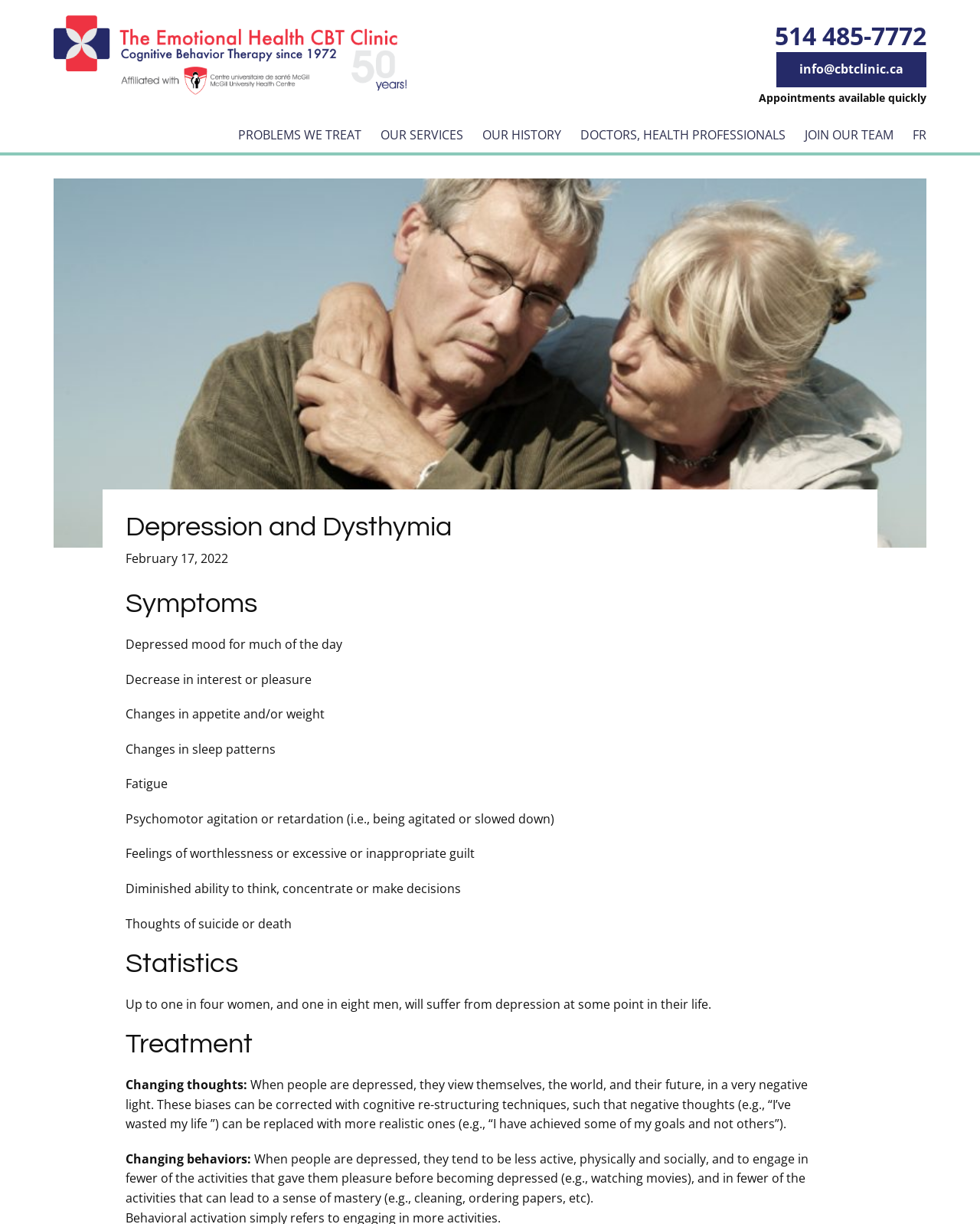Please examine the image and answer the question with a detailed explanation:
What is the effect of depression on a person's behavior?

I found the effect of depression on a person's behavior by reading the static text element under the 'Treatment' heading, which explains that when people are depressed, they tend to be less active, physically and socially, and engage in fewer activities that gave them pleasure before becoming depressed.